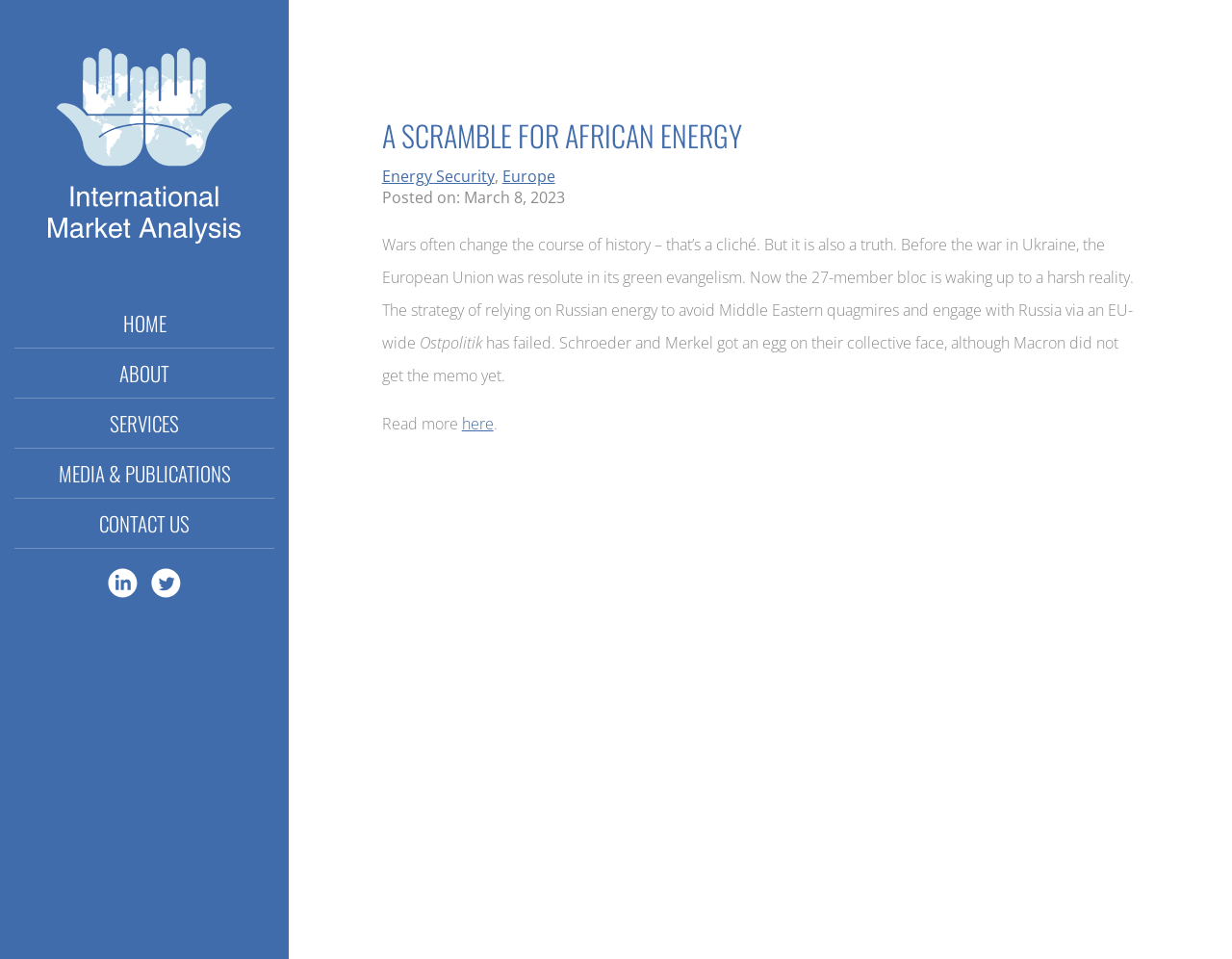Identify the bounding box coordinates of the region that needs to be clicked to carry out this instruction: "read more about A Scramble For African Energy". Provide these coordinates as four float numbers ranging from 0 to 1, i.e., [left, top, right, bottom].

[0.31, 0.431, 0.375, 0.453]